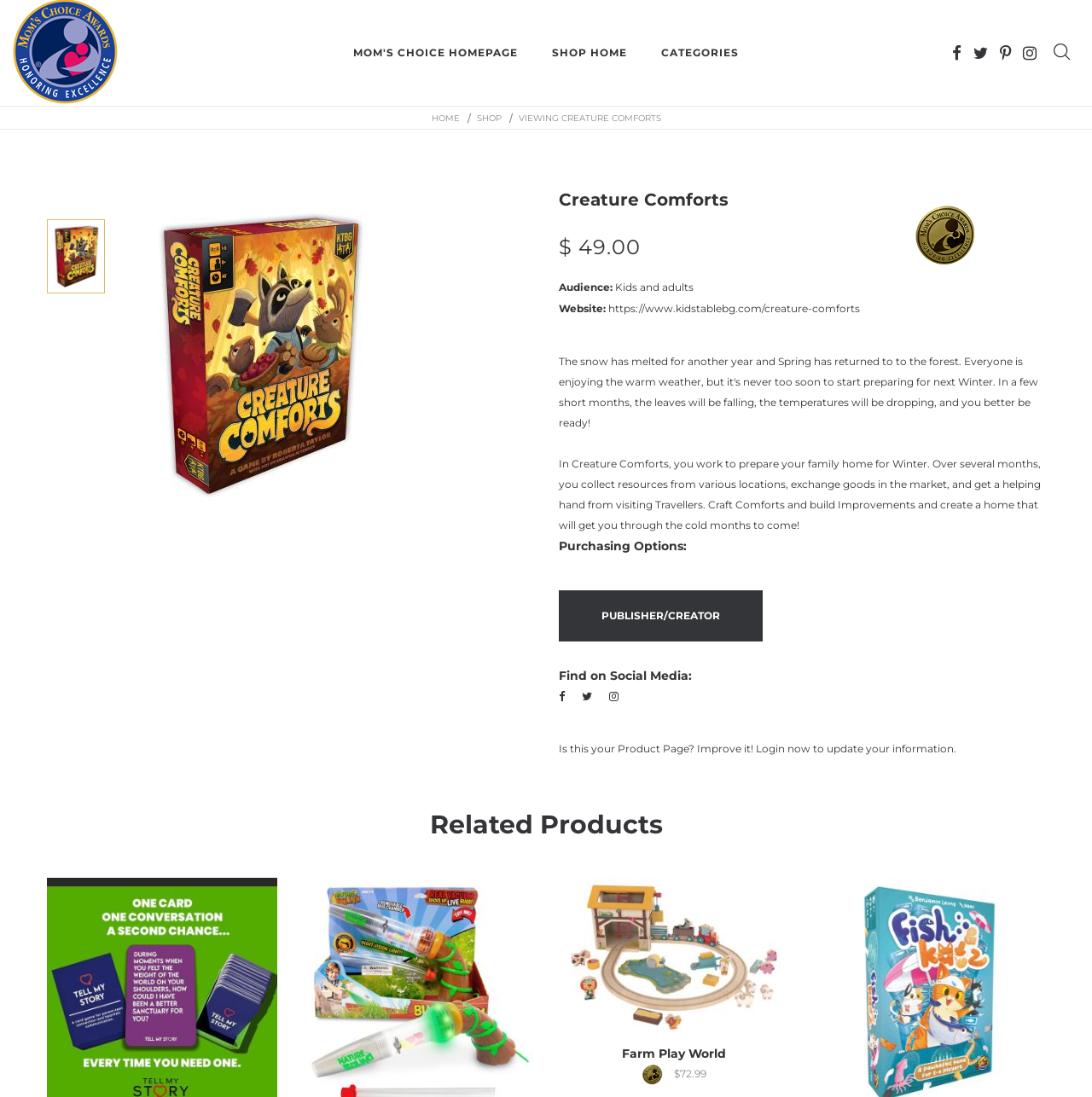What is the price of the product?
Please provide a single word or phrase as your answer based on the image.

$49.00